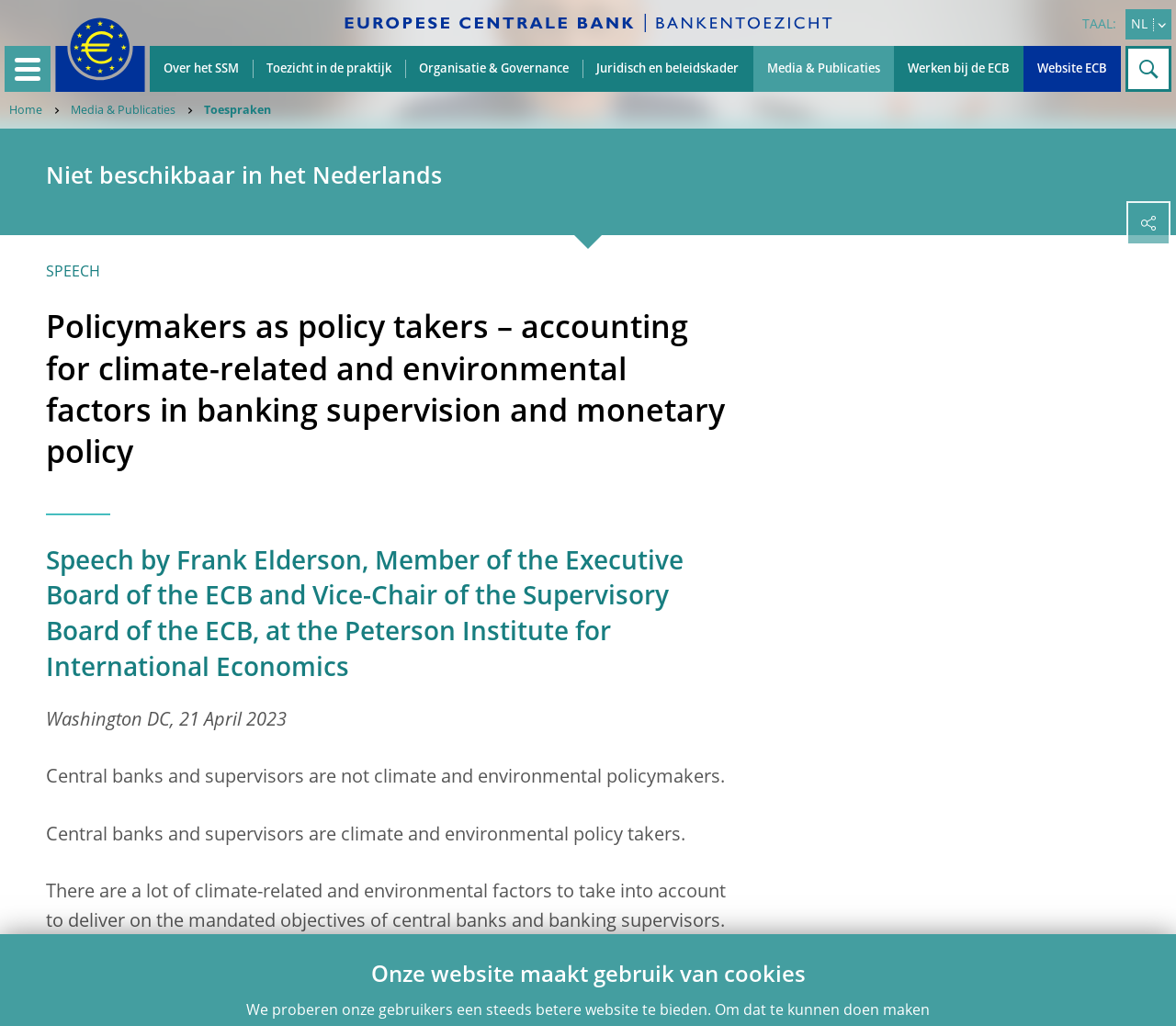Predict the bounding box of the UI element based on the description: "Juridisch en beleidskader". The coordinates should be four float numbers between 0 and 1, formatted as [left, top, right, bottom].

[0.496, 0.045, 0.64, 0.09]